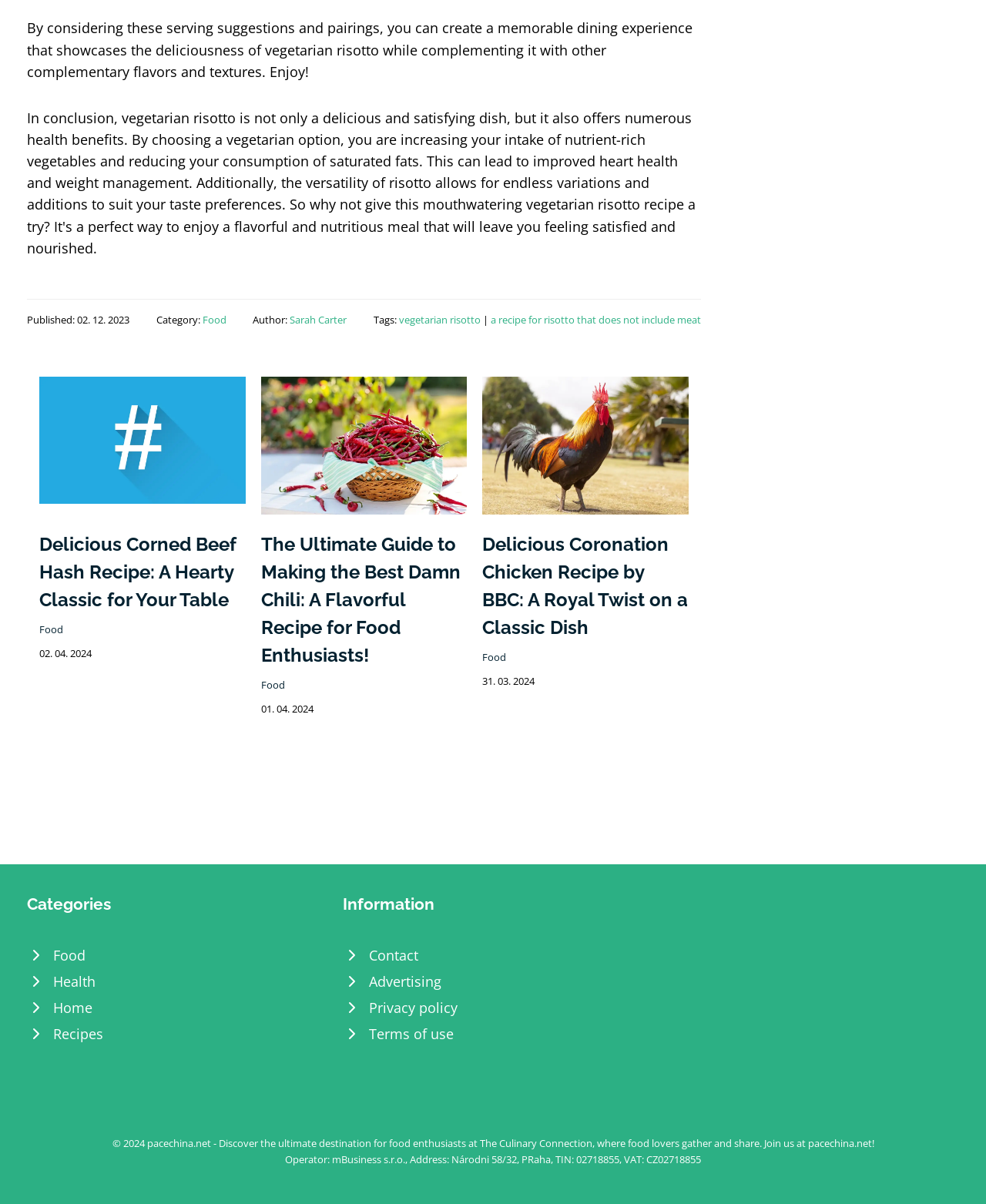Find the bounding box coordinates of the clickable element required to execute the following instruction: "Contact the website administrator". Provide the coordinates as four float numbers between 0 and 1, i.e., [left, top, right, bottom].

[0.348, 0.782, 0.652, 0.804]